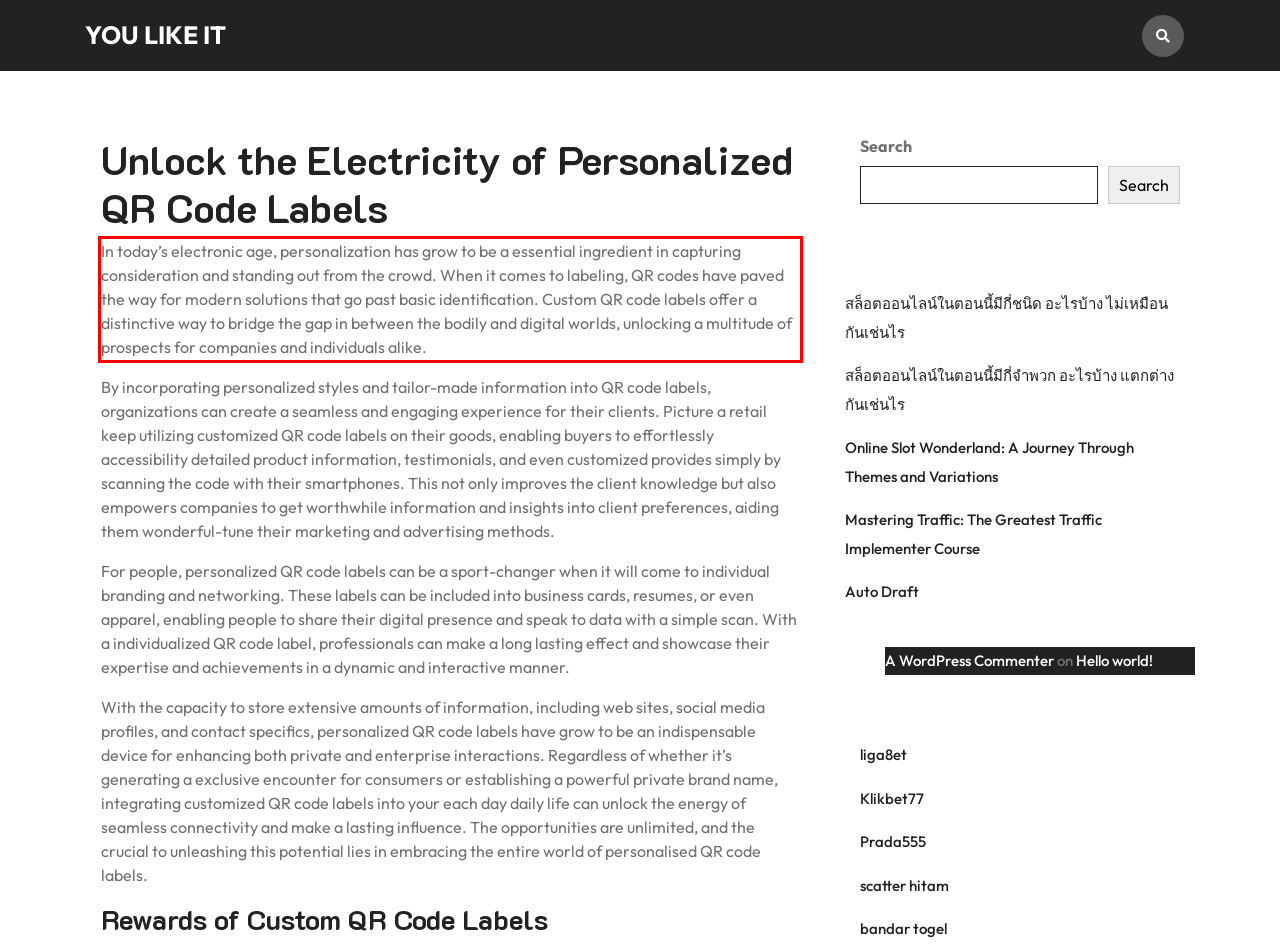Look at the screenshot of the webpage, locate the red rectangle bounding box, and generate the text content that it contains.

In today’s electronic age, personalization has grow to be a essential ingredient in capturing consideration and standing out from the crowd. When it comes to labeling, QR codes have paved the way for modern solutions that go past basic identification. Custom QR code labels offer a distinctive way to bridge the gap in between the bodily and digital worlds, unlocking a multitude of prospects for companies and individuals alike.